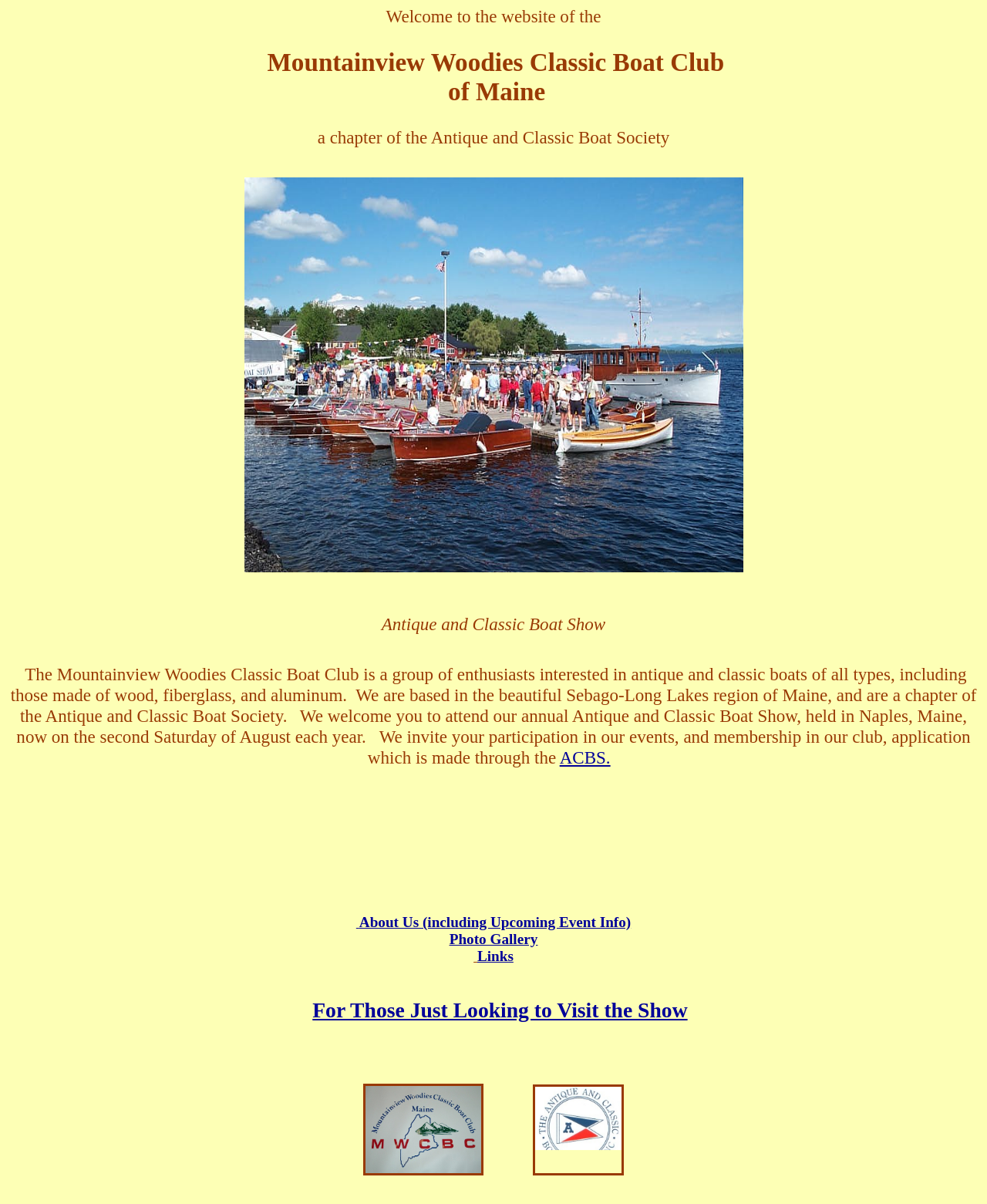Where is the annual boat show held?
Answer with a single word or phrase by referring to the visual content.

Naples, Maine